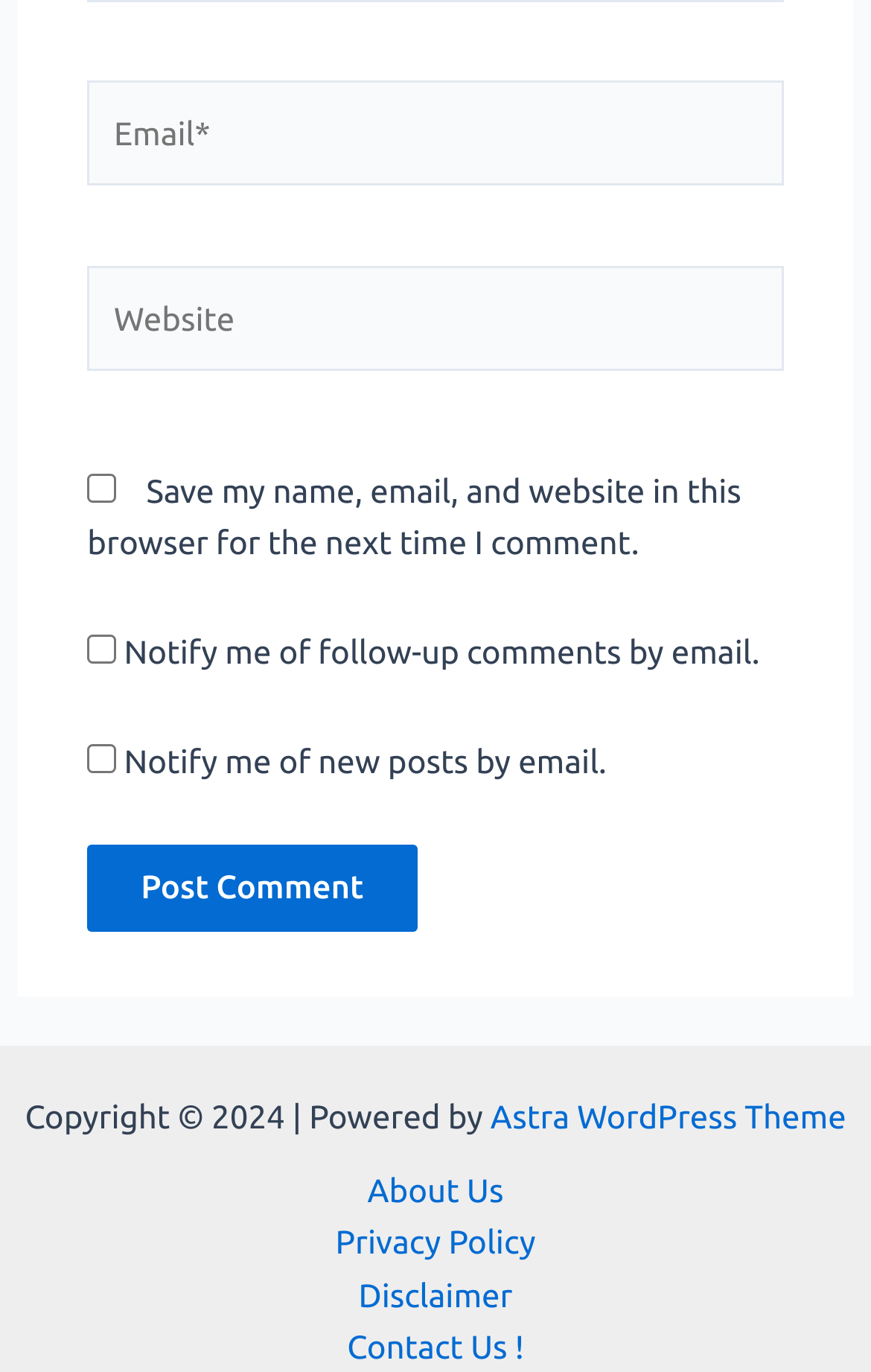Determine the bounding box coordinates of the area to click in order to meet this instruction: "Save comment information".

[0.1, 0.345, 0.134, 0.367]